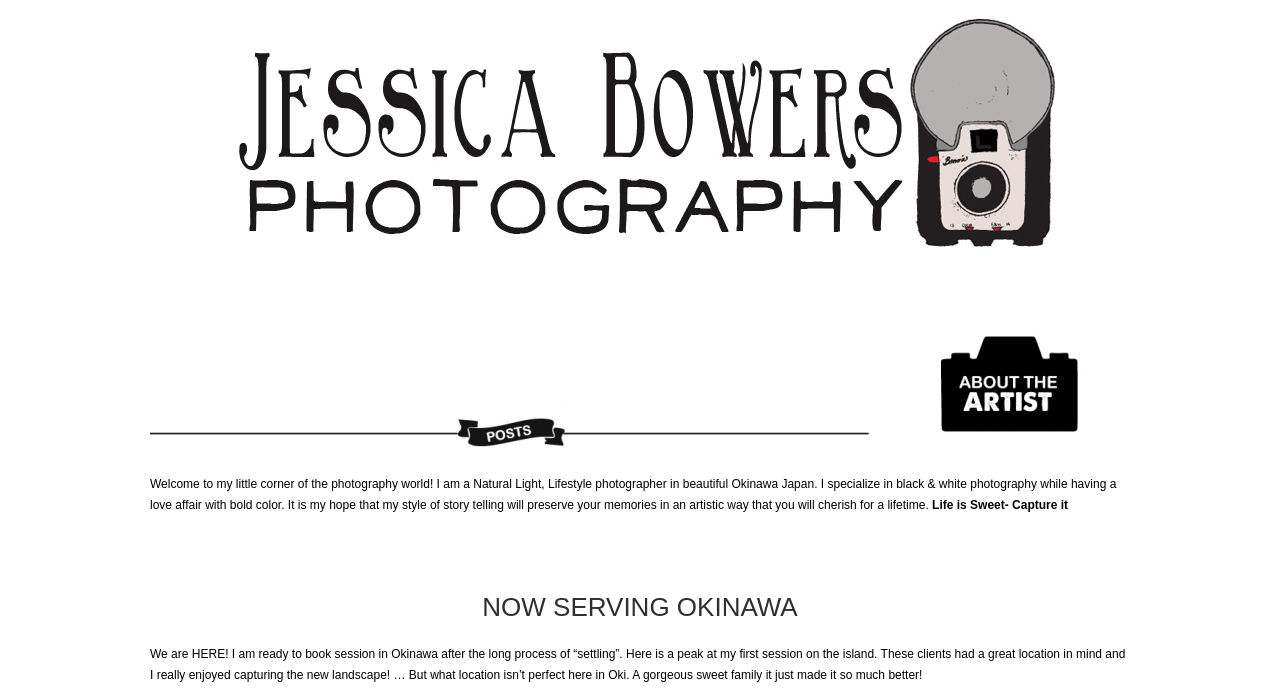Create an elaborate caption that covers all aspects of the webpage.

The webpage is a photography website, specifically Jessica Bowers Photography, with a focus on Okinawa, Japan. At the top left, there is a logo of Jessica Bowers Photography, accompanied by a heading with the same name. Below the logo, there are five navigation links: PORTFOLIO/BLOG POSTS, ABOUT ME/CONTACT, BOOKING INFORMATION, FROM BLOGS PAST, and CLIENT PROOFING, arranged horizontally across the top of the page.

In the main content area, there is a brief introduction to the photographer, describing her style and specialty in natural light and black & white photography. Below this introduction, there is a tagline "Life is Sweet- Capture it". 

The main focus of the page is a blog post titled "NOW SERVING OKINAWA", which describes the photographer's first session on the island. The post includes a brief story about the clients and their location, with a sense of excitement and appreciation for the new landscape.